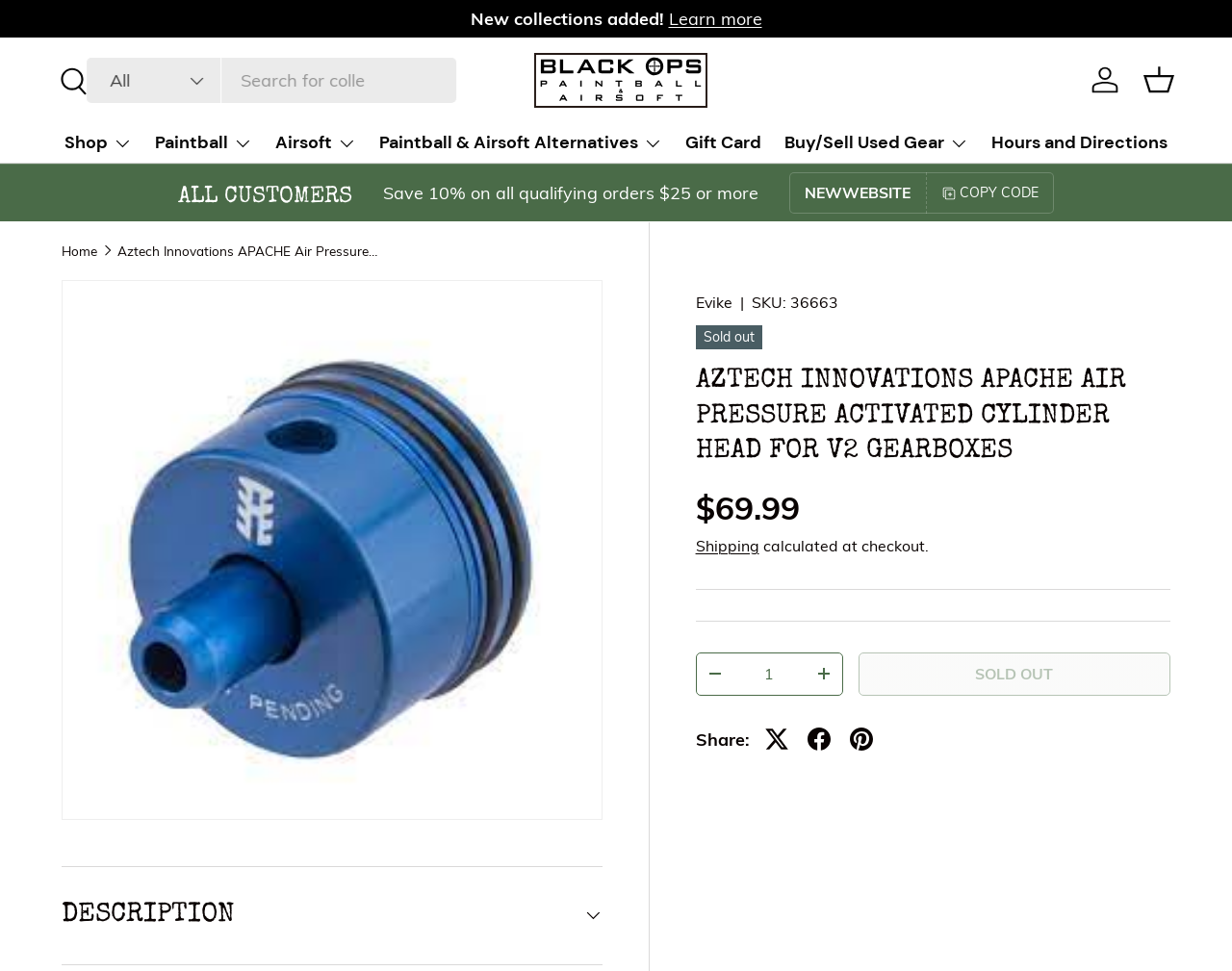Determine the bounding box coordinates of the region to click in order to accomplish the following instruction: "Log in to the account". Provide the coordinates as four float numbers between 0 and 1, specifically [left, top, right, bottom].

[0.88, 0.061, 0.914, 0.104]